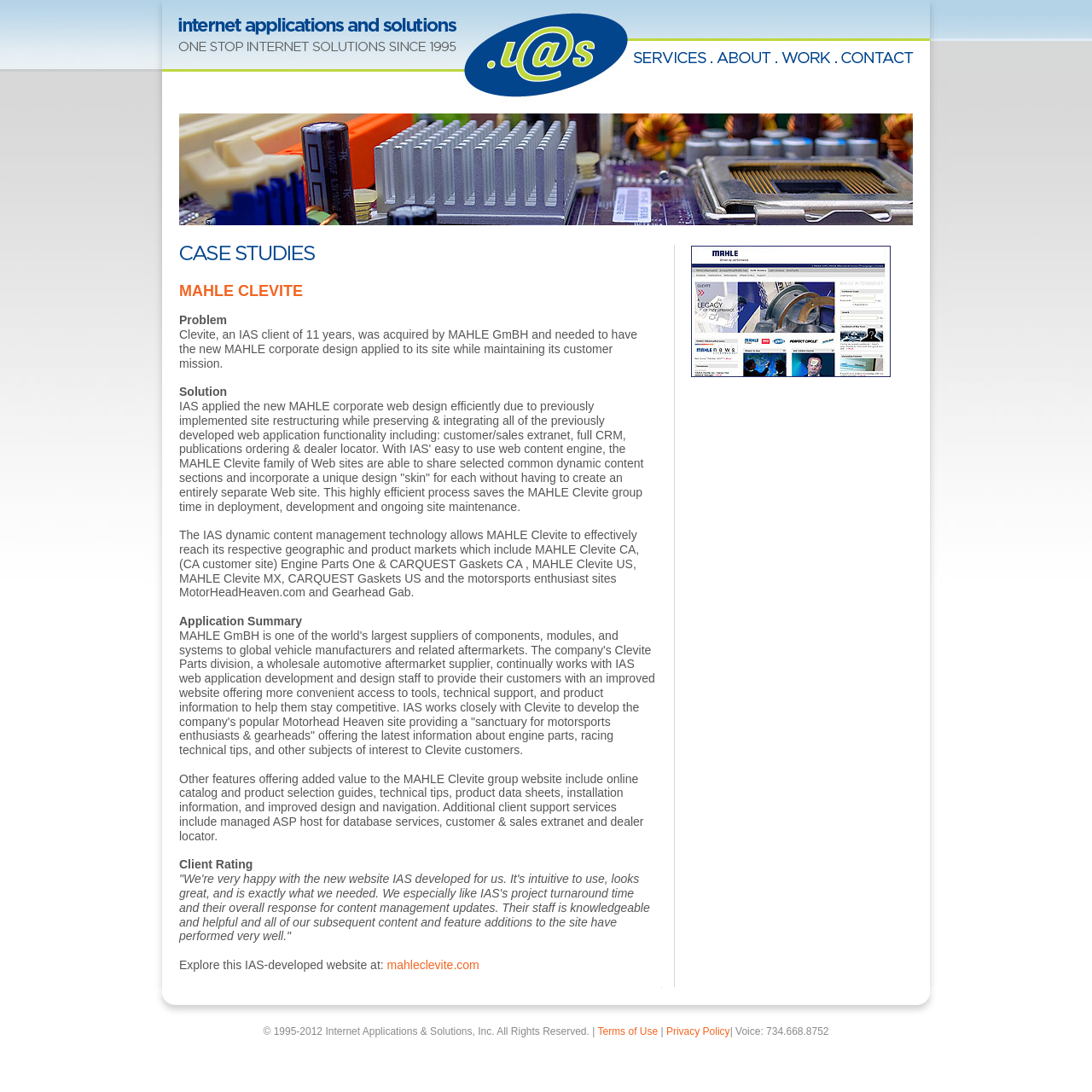Find the bounding box coordinates of the element you need to click on to perform this action: 'Click the CONTACT link'. The coordinates should be represented by four float values between 0 and 1, in the format [left, top, right, bottom].

[0.77, 0.048, 0.837, 0.061]